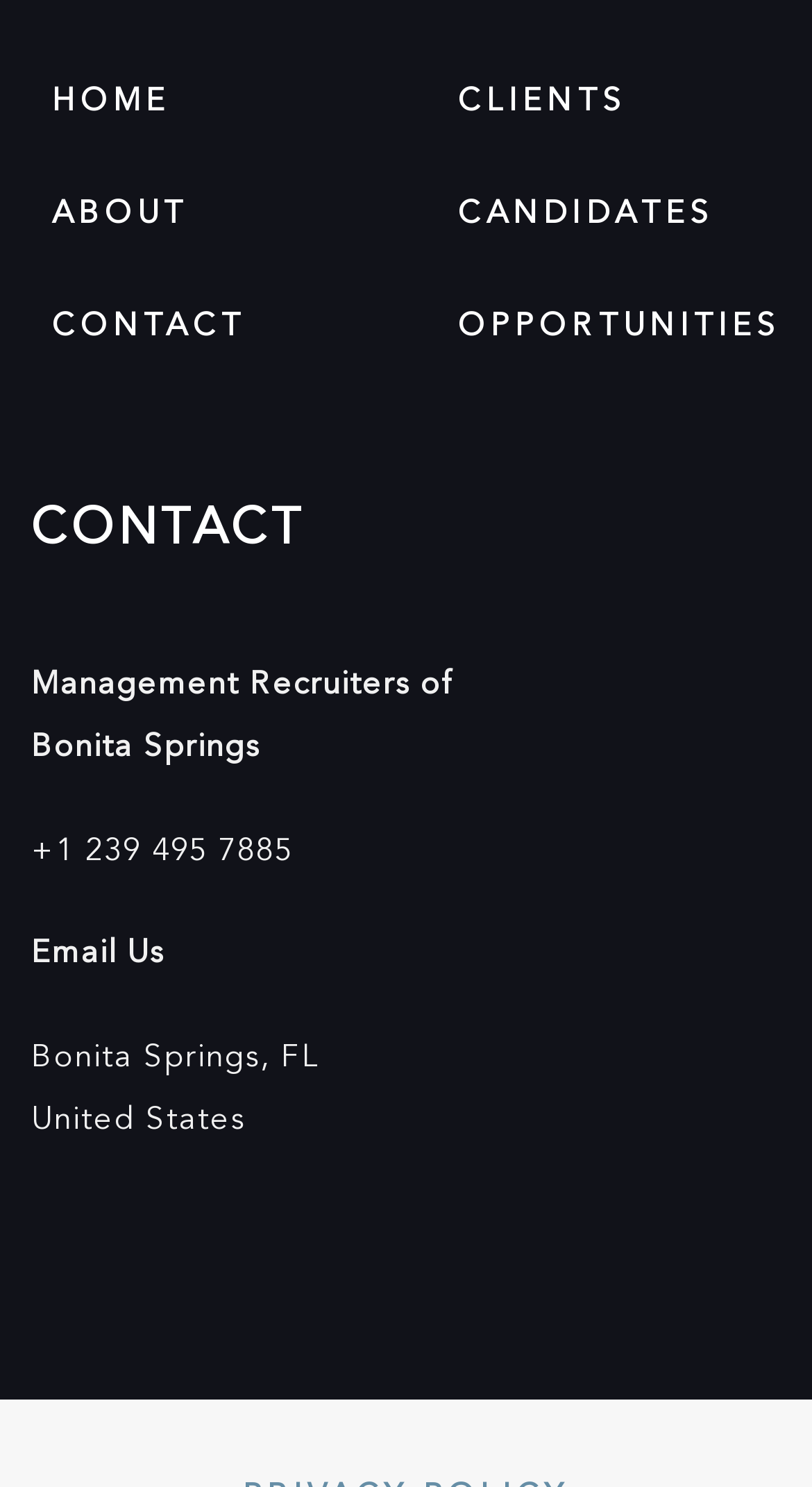Respond to the question below with a single word or phrase: What is the email option for contacting Management Recruiters?

Email Us